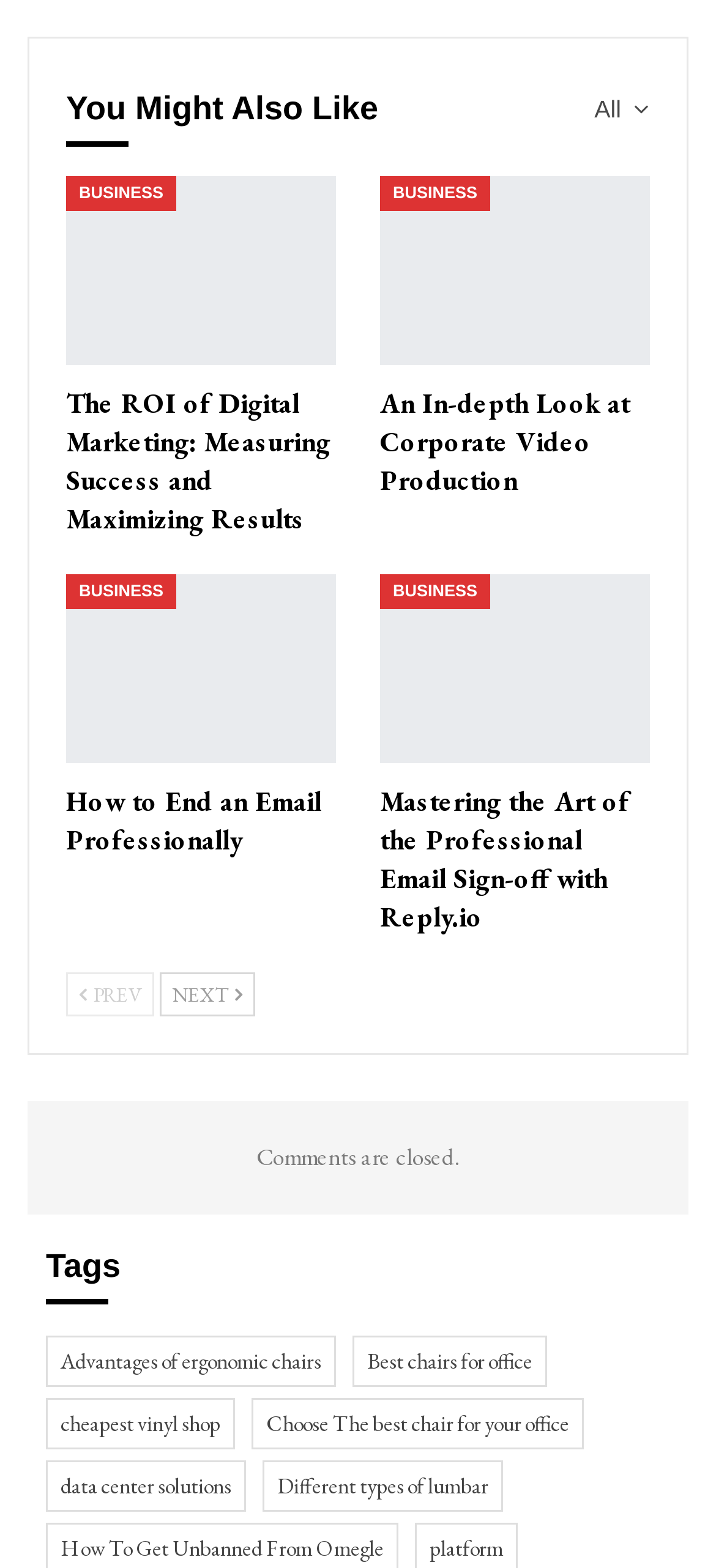Find the bounding box coordinates of the element you need to click on to perform this action: 'Search for something'. The coordinates should be represented by four float values between 0 and 1, in the format [left, top, right, bottom].

None